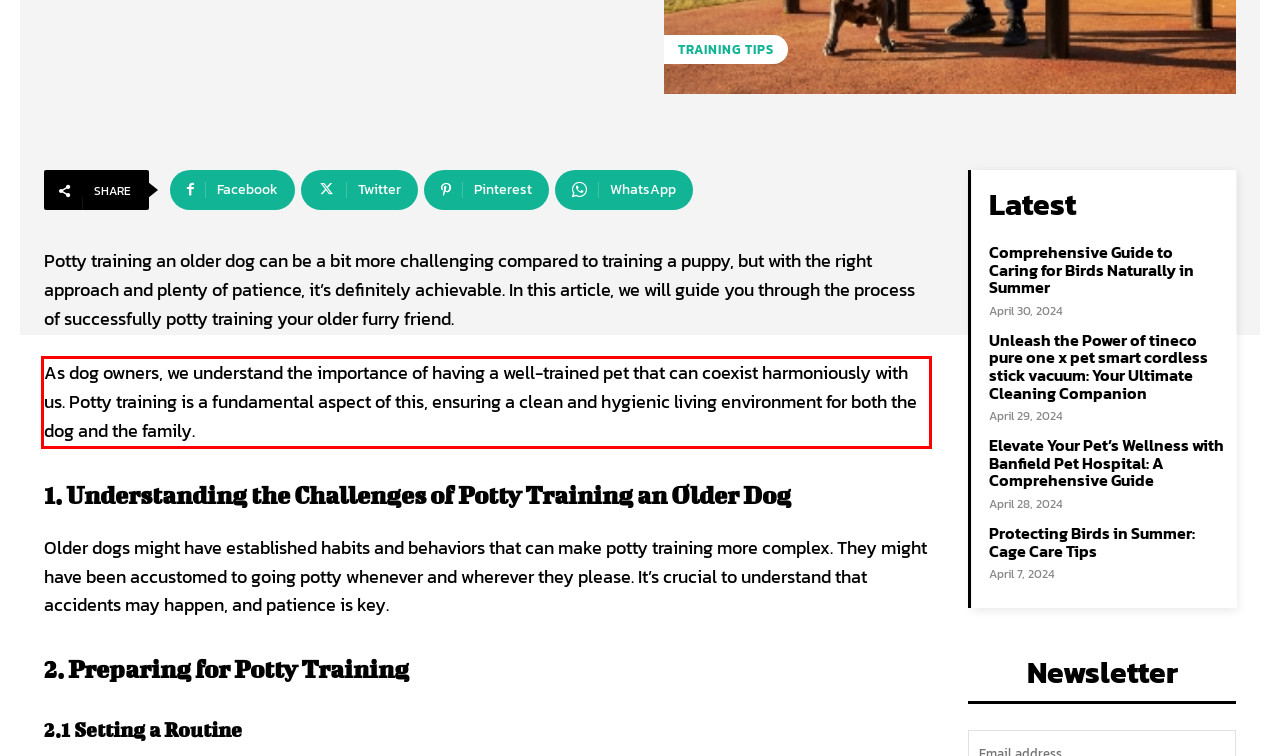Examine the screenshot of the webpage, locate the red bounding box, and perform OCR to extract the text contained within it.

As dog owners, we understand the importance of having a well-trained pet that can coexist harmoniously with us. Potty training is a fundamental aspect of this, ensuring a clean and hygienic living environment for both the dog and the family.